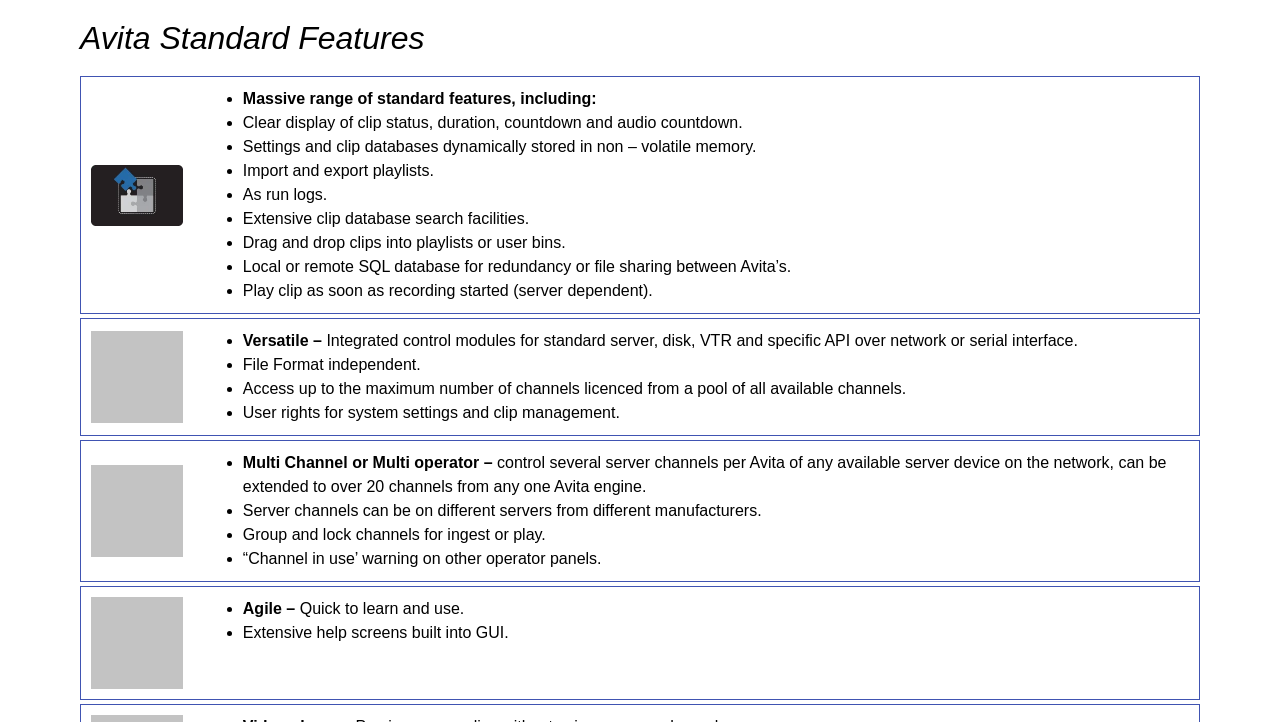Look at the image and answer the question in detail:
What is the purpose of the 'As run logs' feature?

The 'As run logs' feature is likely used to track the playback history of clips, allowing users to keep a record of what has been played and when. This feature is listed among other features related to clip management, suggesting that it is an important tool for users to keep track of their content.